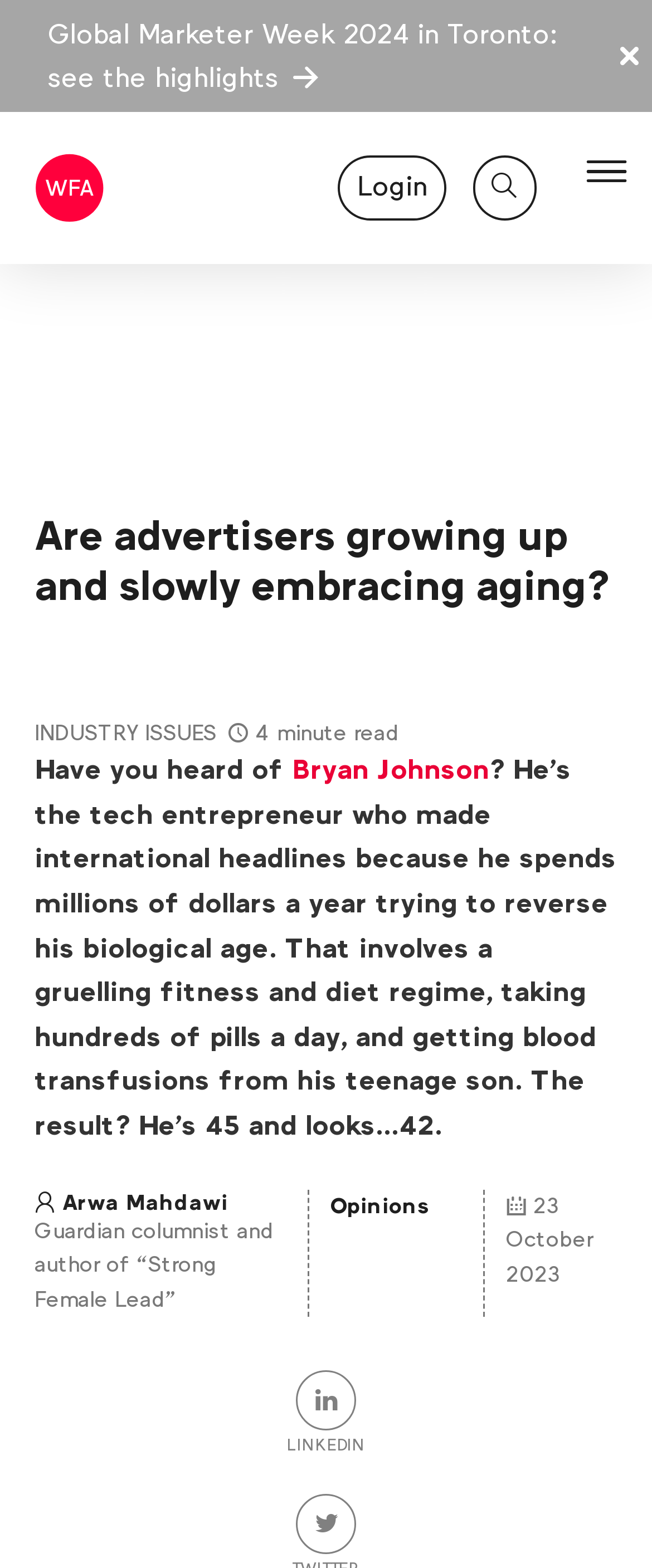Create a detailed narrative describing the layout and content of the webpage.

The webpage appears to be an article page from the World Federation of Advertisers (WFA) website. At the top, there is a navigation menu with links to "Knowledge", "Connections", "Leadership", "Tools", and "About WFA". Below this menu, there is a search bar and a login button on the right side.

The main content of the page is an article titled "Are advertisers growing up and slowly embracing aging?" written by Arwa Mahdawi, a Guardian columnist and author. The article has a 4-minute read time and is categorized under "INDUSTRY ISSUES". The text begins by introducing Bryan Johnson, a tech entrepreneur who spends millions of dollars a year trying to reverse his biological age.

The article is divided into sections, with headings such as "ARTICLE DETAILS" and "Share this post". The author's information, including their name and title, is displayed below the article title. The article also includes a publication date, "23 October 2023", and a category label, "Opinions".

At the bottom of the page, there is a social media sharing link to LinkedIn. There are no images on the page, except for the WFA logo and a few icons, such as "✕", "☰", and "🔍".